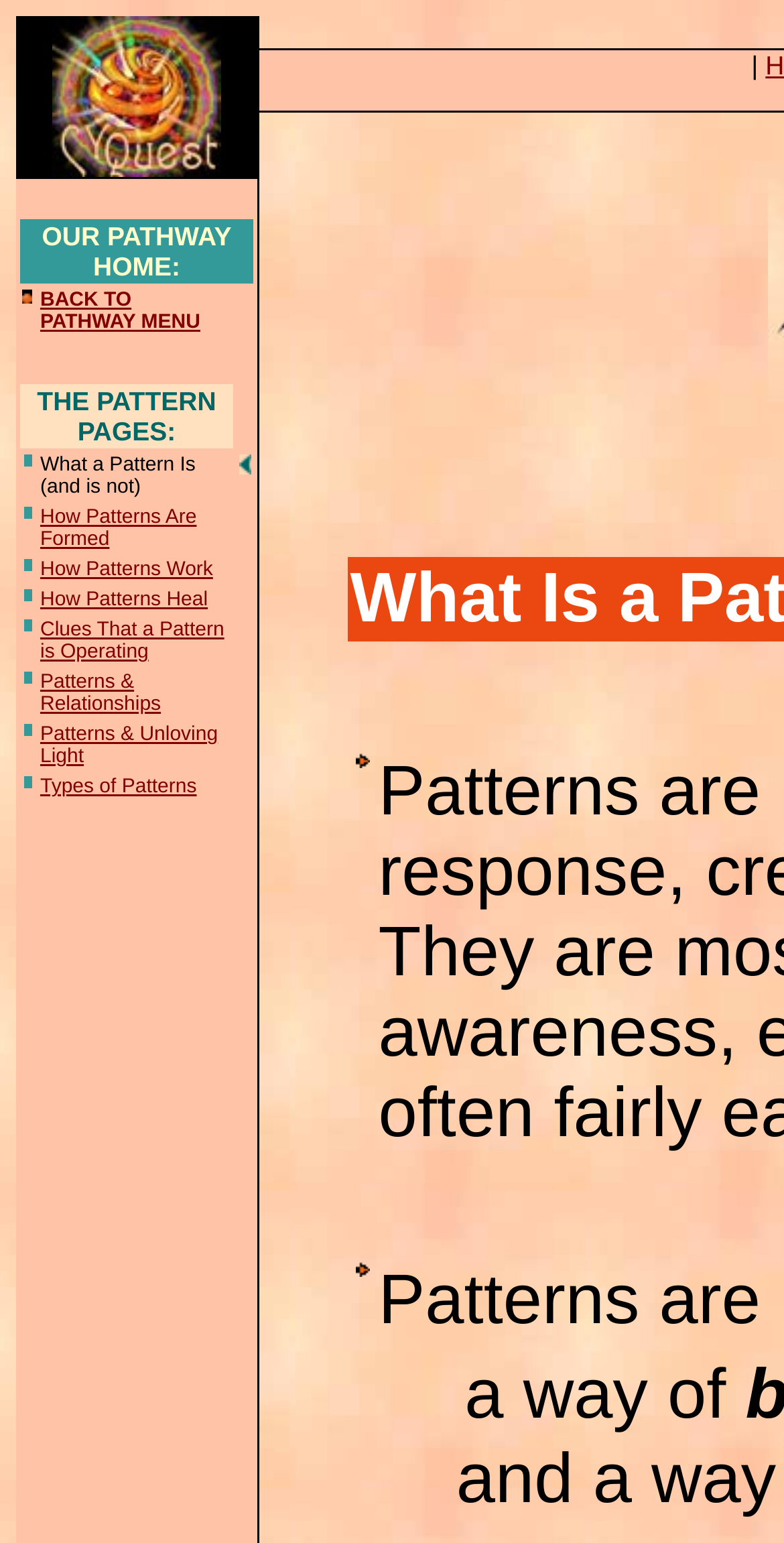Please predict the bounding box coordinates (top-left x, top-left y, bottom-right x, bottom-right y) for the UI element in the screenshot that fits the description: Patterns & Unloving Light

[0.051, 0.469, 0.278, 0.498]